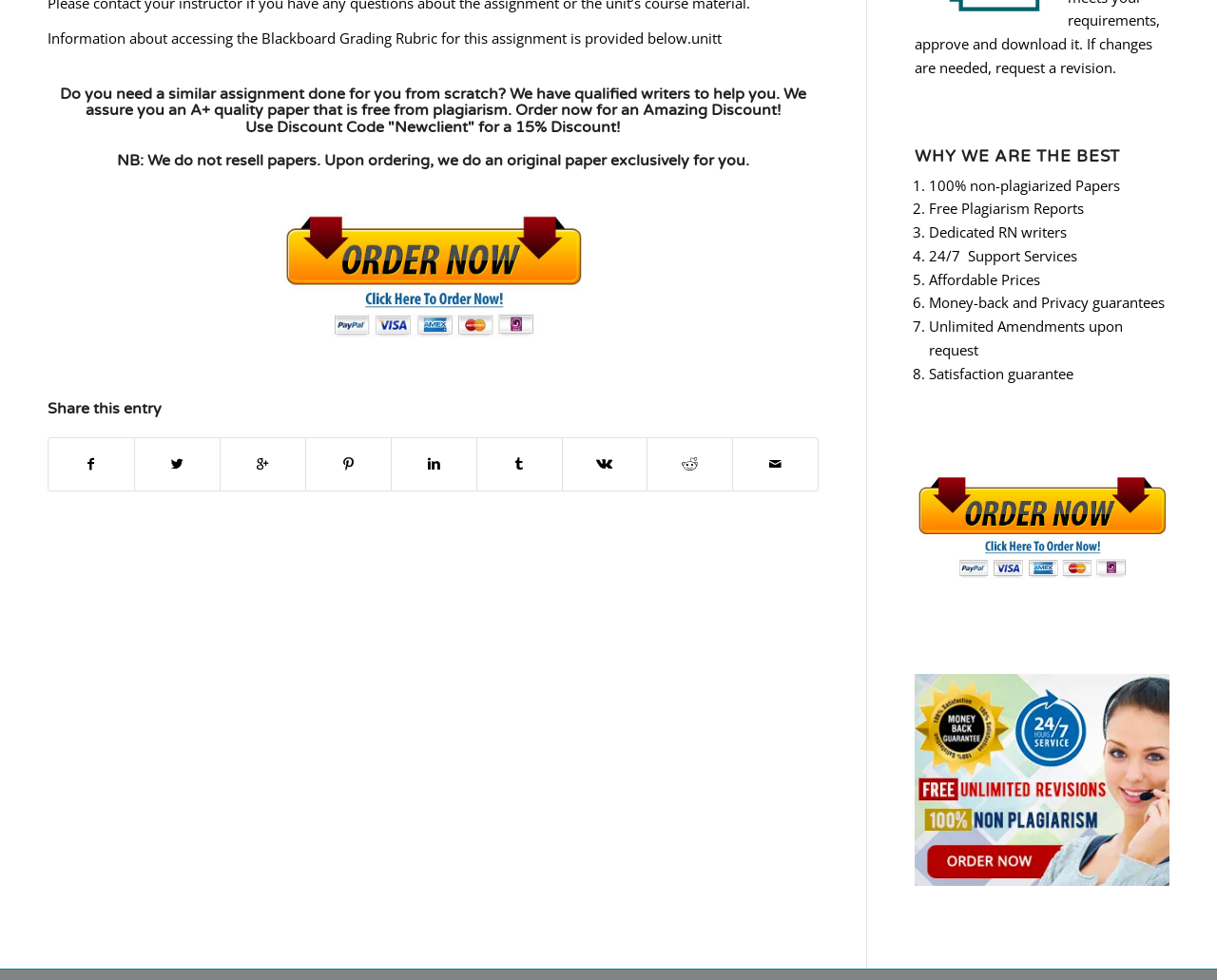Determine the bounding box coordinates for the clickable element required to fulfill the instruction: "Click on the last social media icon". Provide the coordinates as four float numbers between 0 and 1, i.e., [left, top, right, bottom].

[0.603, 0.447, 0.672, 0.5]